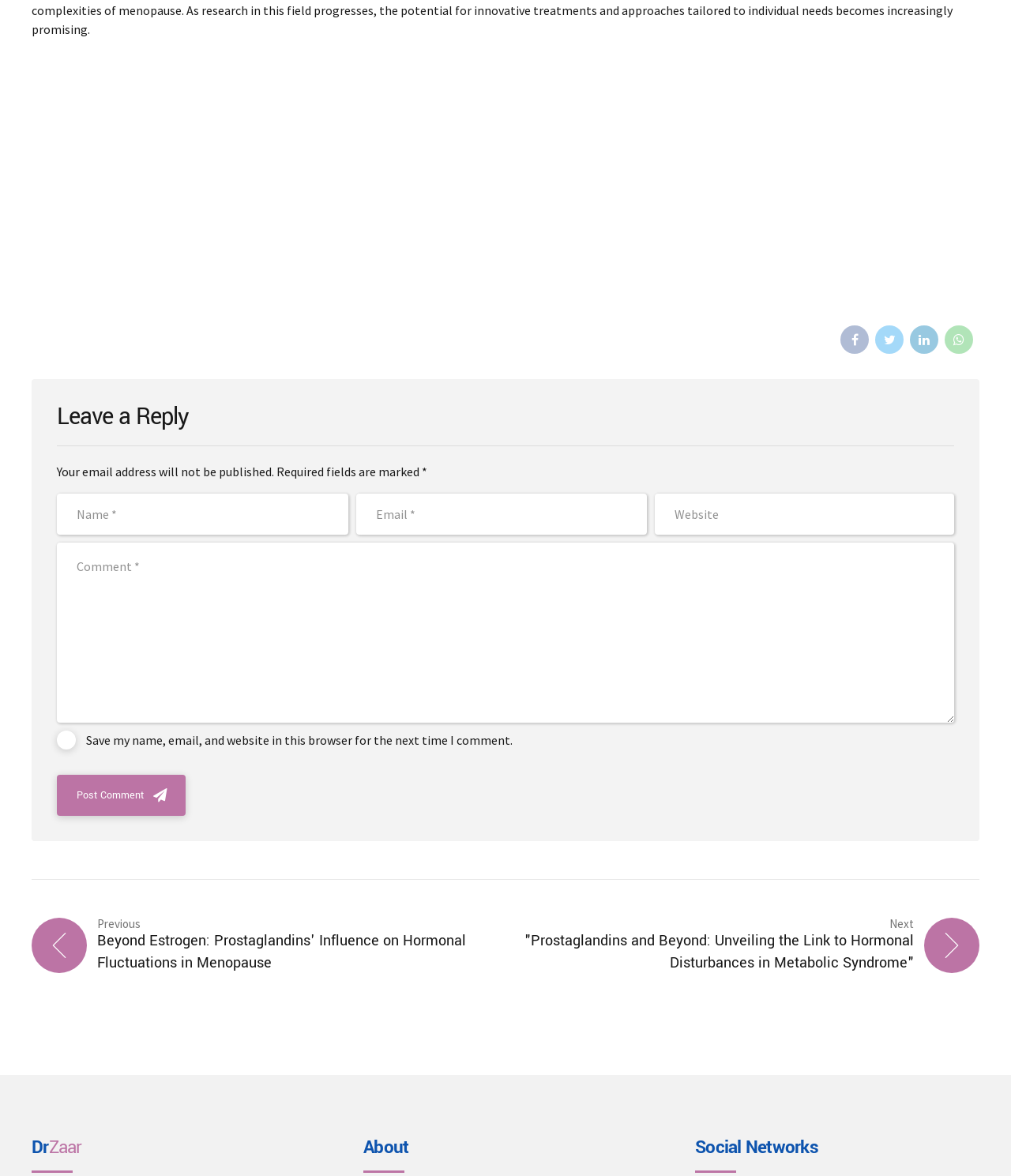Please determine the bounding box coordinates of the area that needs to be clicked to complete this task: 'Click the previous article link'. The coordinates must be four float numbers between 0 and 1, formatted as [left, top, right, bottom].

[0.031, 0.78, 0.5, 0.828]